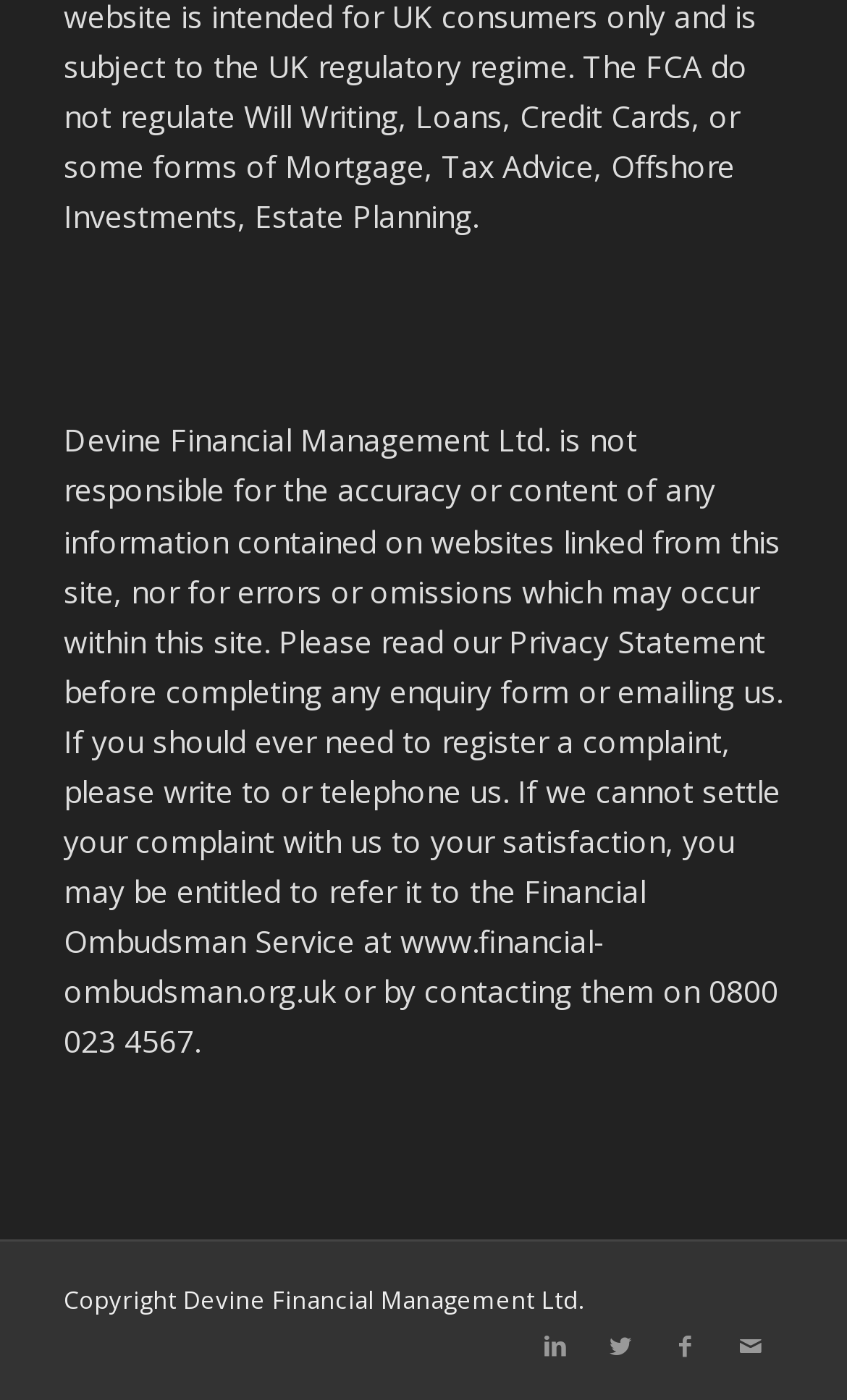What is the company's name?
Please provide a comprehensive answer based on the contents of the image.

The company's name is mentioned in the static text at the top of the page, which states 'Devine Financial Management Ltd. is not responsible for the accuracy or content of any information contained on websites linked from this site...'.